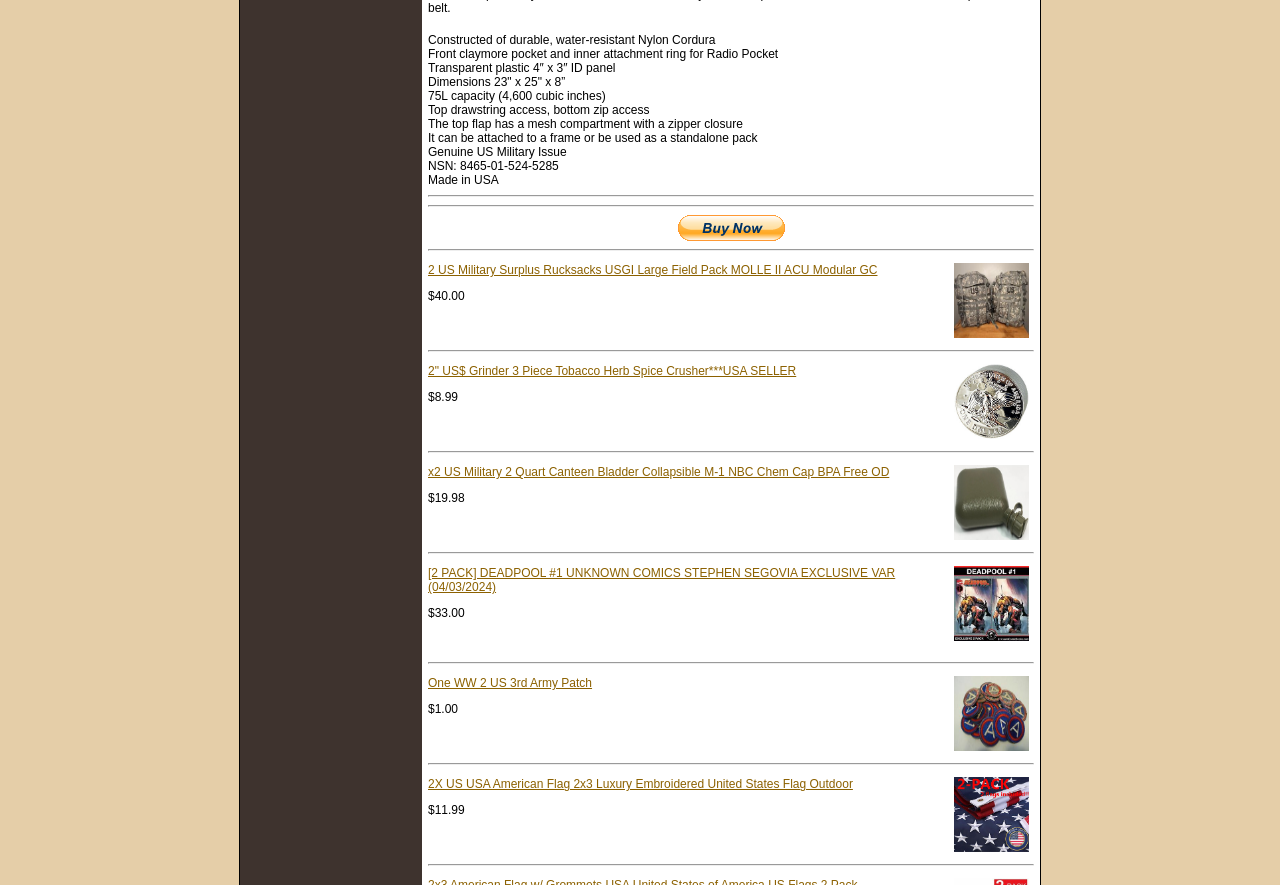Answer the question using only a single word or phrase: 
How many items are listed on this page?

6